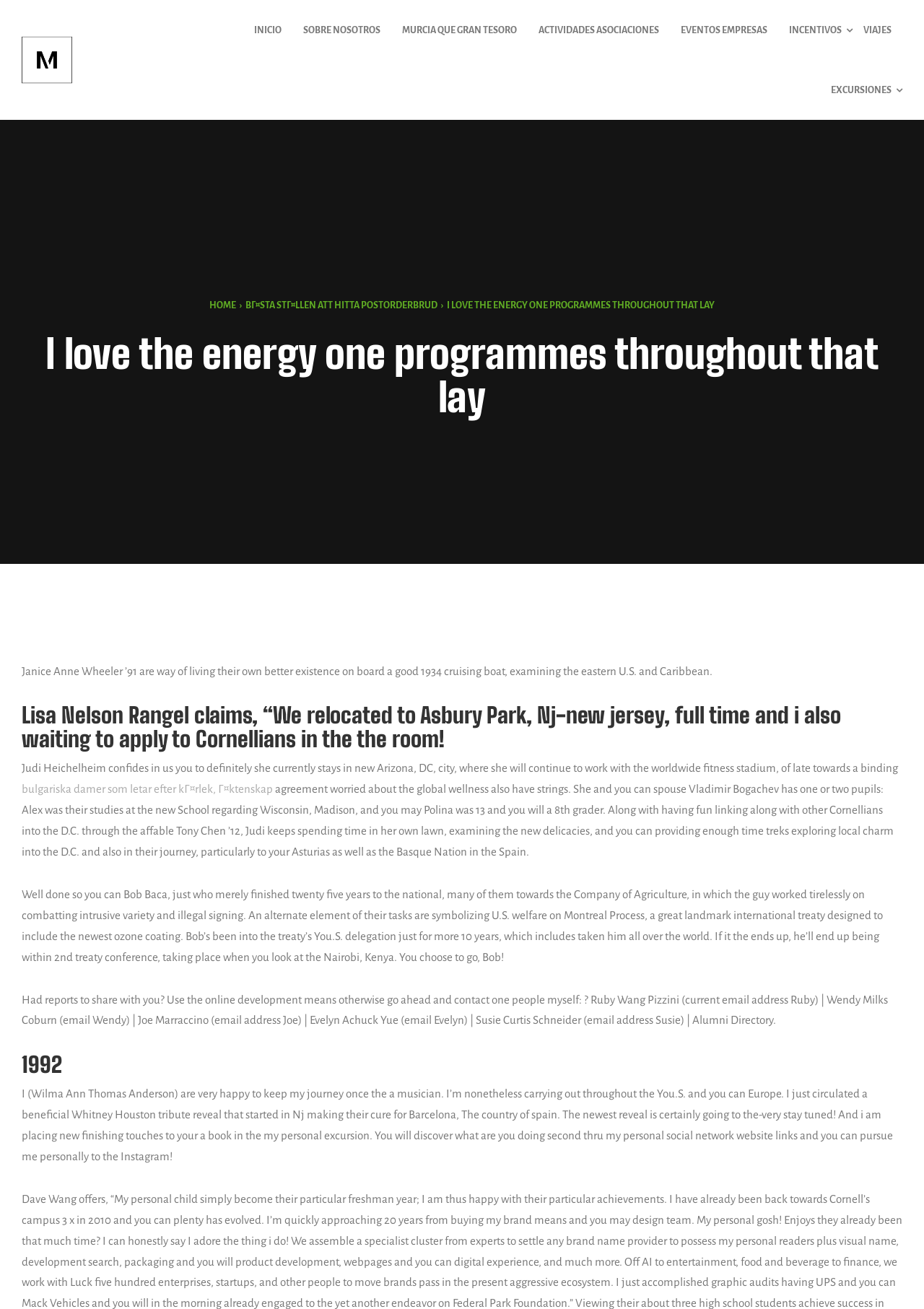Please specify the bounding box coordinates of the clickable region to carry out the following instruction: "Check the link to HOME". The coordinates should be four float numbers between 0 and 1, in the format [left, top, right, bottom].

[0.227, 0.229, 0.255, 0.237]